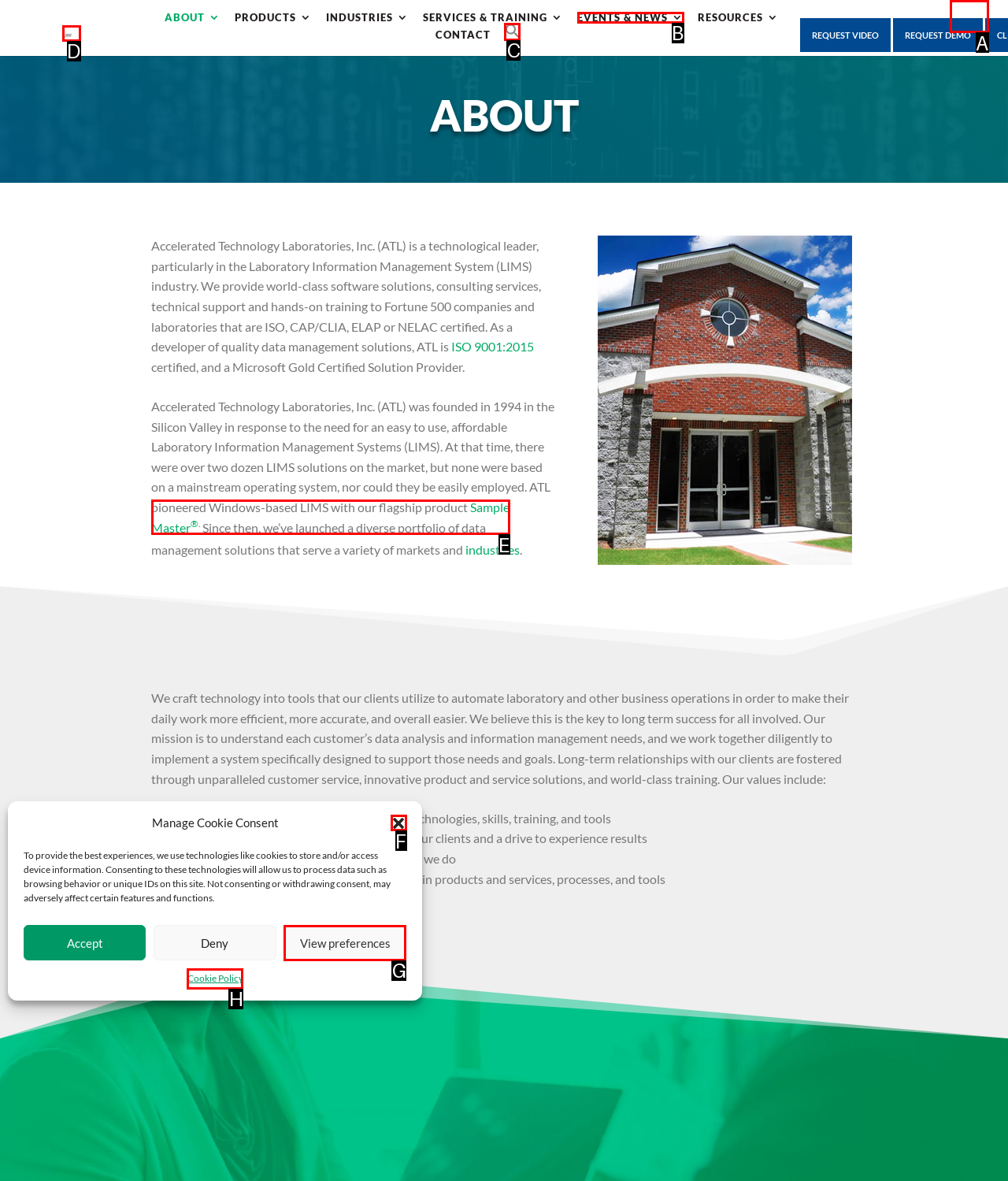Tell me which one HTML element I should click to complete the following task: Click the 'About Us' link Answer with the option's letter from the given choices directly.

D